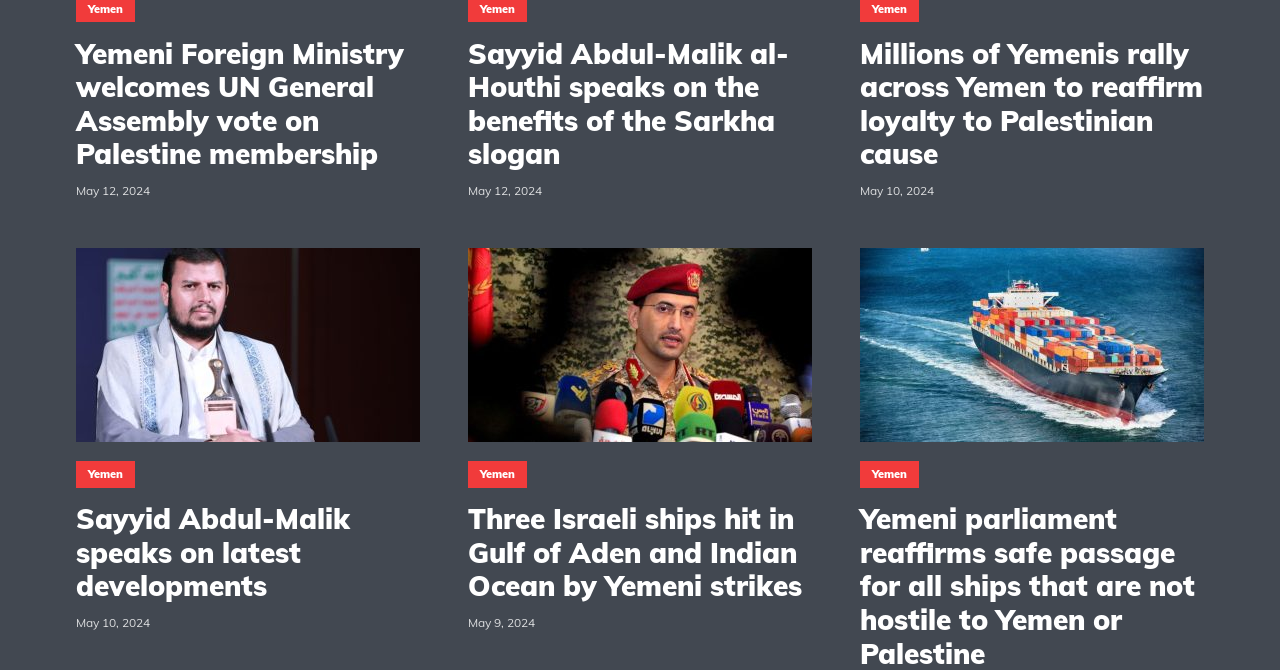Determine the bounding box coordinates of the region I should click to achieve the following instruction: "Read Sayyid Abdul-Malik speaks on latest developments". Ensure the bounding box coordinates are four float numbers between 0 and 1, i.e., [left, top, right, bottom].

[0.059, 0.75, 0.328, 0.9]